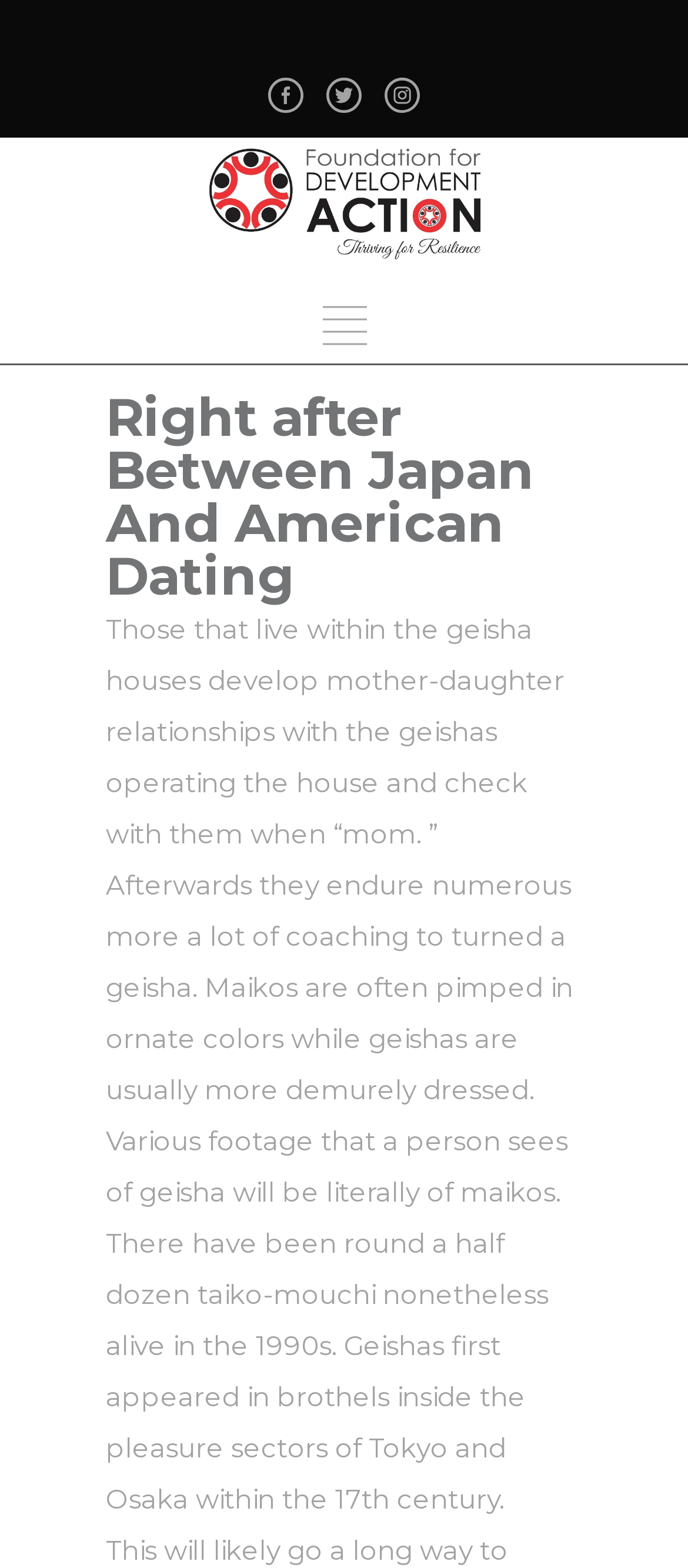Carefully examine the image and provide an in-depth answer to the question: When did geishas first appear?

I found a StaticText element that states 'Geishas first appeared in brothels inside the pleasure sectors of Tokyo and Osaka within the 17th century', which indicates that geishas originated in the 17th century.